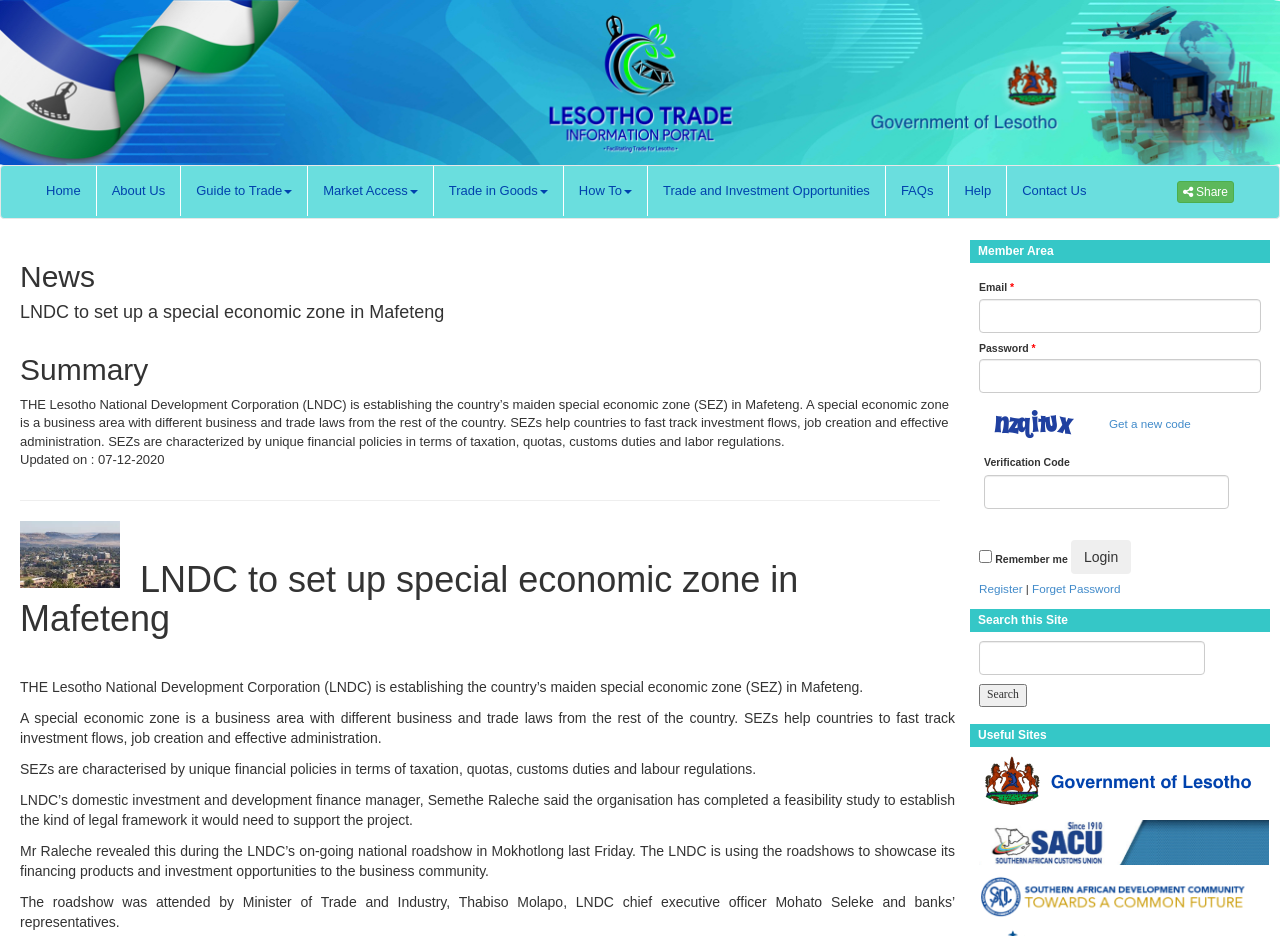What is the purpose of a special economic zone?
Please ensure your answer is as detailed and informative as possible.

The purpose of a special economic zone can be determined by reading the content of the article. According to the article, SEZs help countries to fast track investment flows, job creation and effective administration.